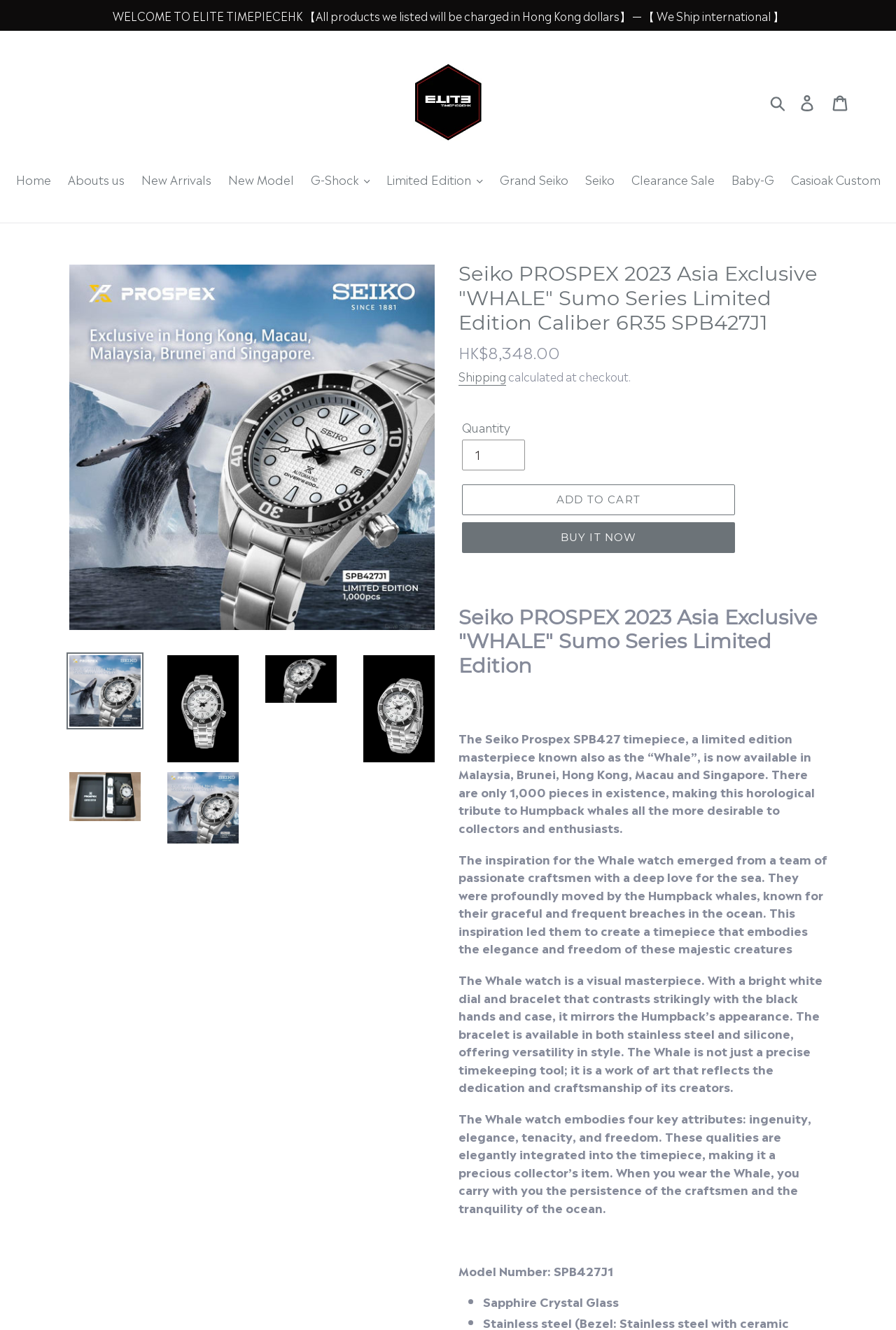Generate a detailed explanation of the webpage's features and information.

This webpage is an e-commerce page for a luxury watch, specifically the Seiko PROSPEX 2023 Asia Exclusive "WHALE" Sumo Series Limited Edition. At the top of the page, there is a welcome message and a navigation menu with links to various sections of the website, including Home, About Us, New Arrivals, and Clearance Sale.

Below the navigation menu, there is a large image of the watch, which takes up most of the width of the page. The image is surrounded by several smaller links to load the image into a gallery viewer.

To the right of the image, there is a section with the watch's details, including its regular price, shipping information, and a quantity selector. Below this section, there are two buttons: "Add to cart" and "Buy it now".

Further down the page, there is a detailed description of the watch, including its inspiration, design, and features. The text is divided into several paragraphs, each with a different aspect of the watch. There are also several headings and subheadings to break up the text and highlight important information.

At the bottom of the page, there is a section with the watch's specifications, including its model number and features such as sapphire crystal glass.